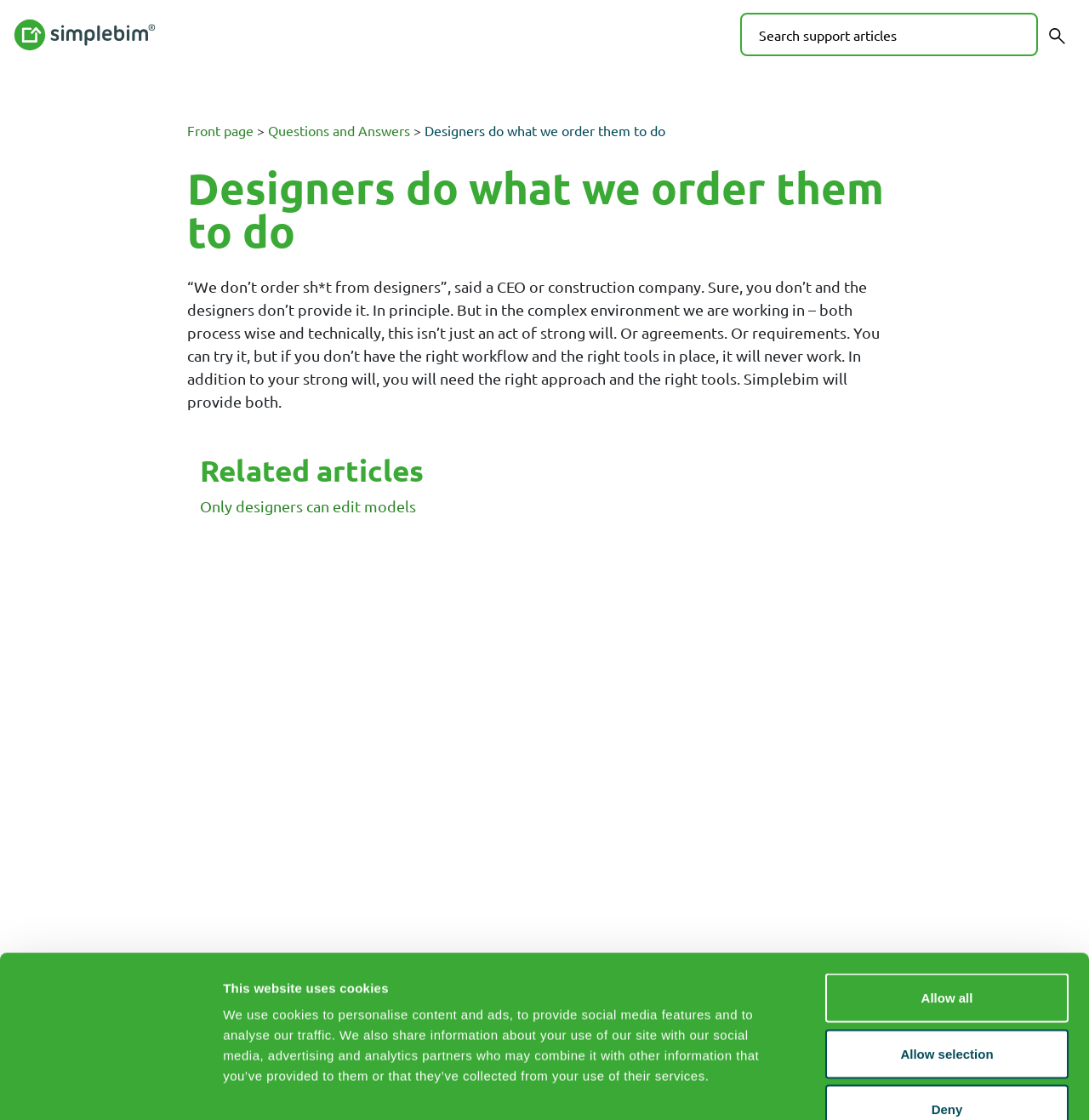Please predict the bounding box coordinates (top-left x, top-left y, bottom-right x, bottom-right y) for the UI element in the screenshot that fits the description: Show details

[0.783, 0.932, 0.874, 0.954]